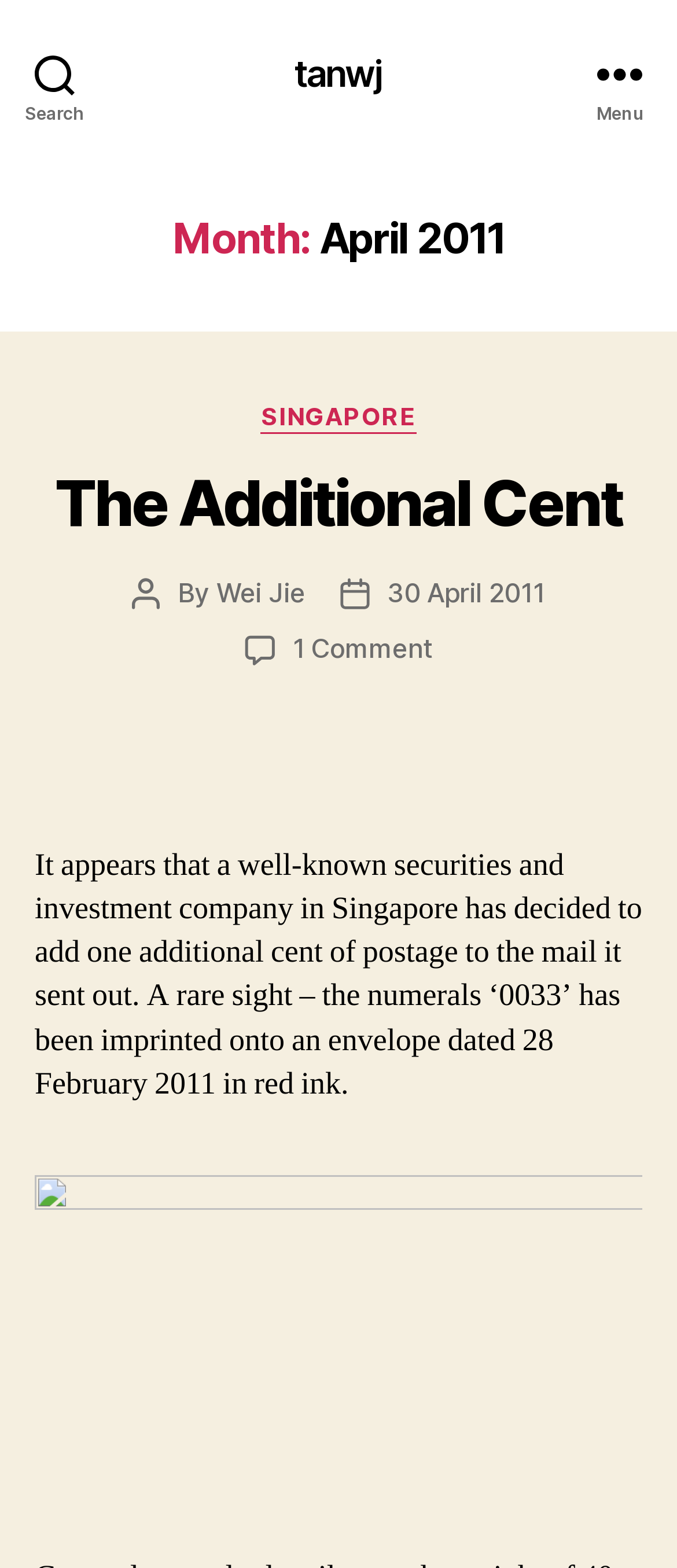What is the author of the post?
Using the screenshot, give a one-word or short phrase answer.

Wei Jie